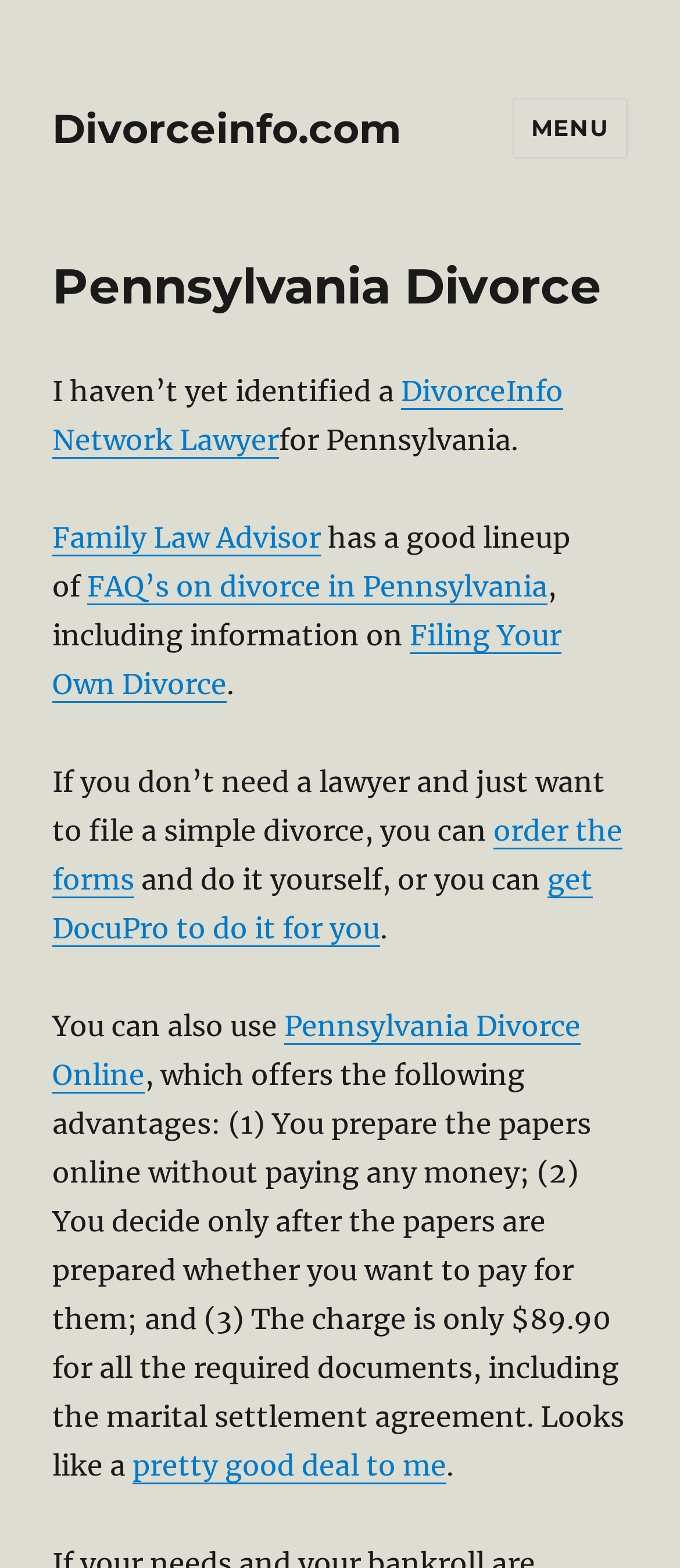What is the focus of the website?
Look at the image and respond with a one-word or short phrase answer.

Pennsylvania Divorce